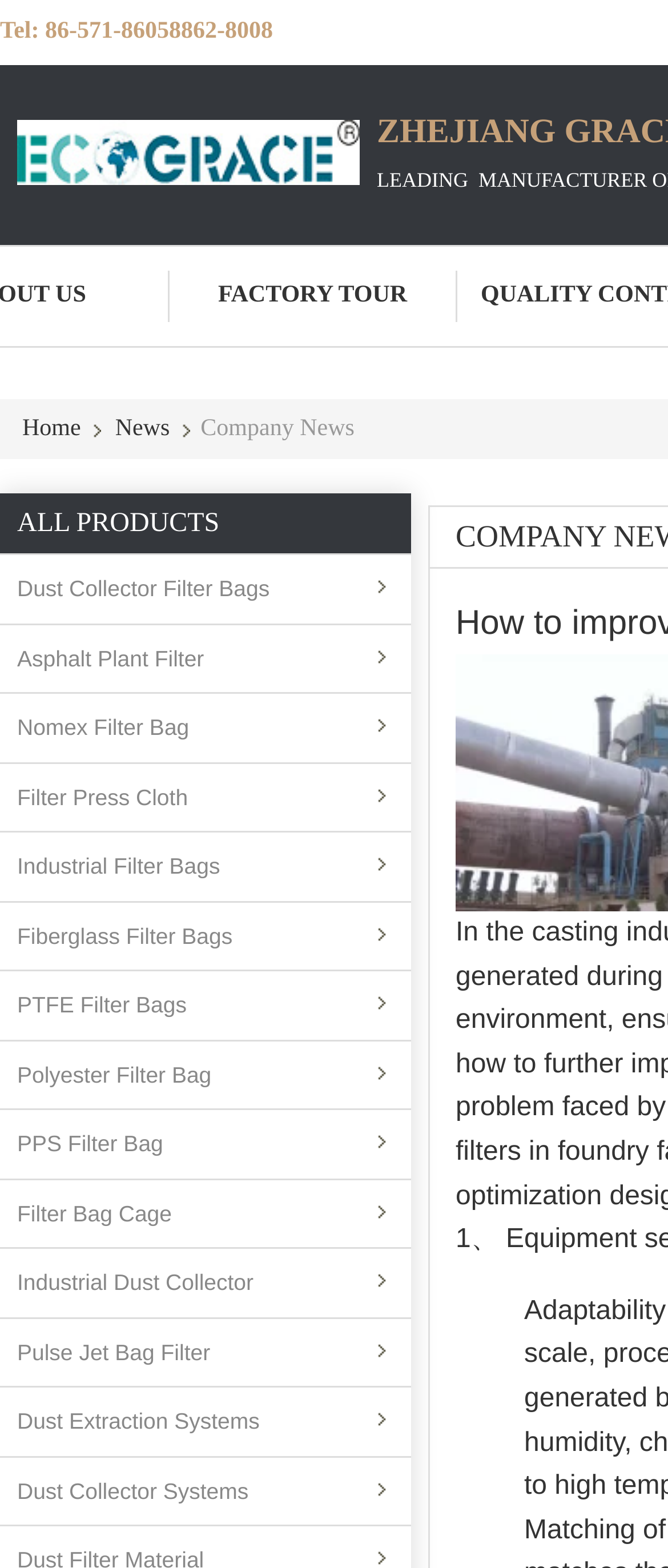Please identify the bounding box coordinates of the area that needs to be clicked to follow this instruction: "Contact via phone".

[0.068, 0.012, 0.409, 0.028]